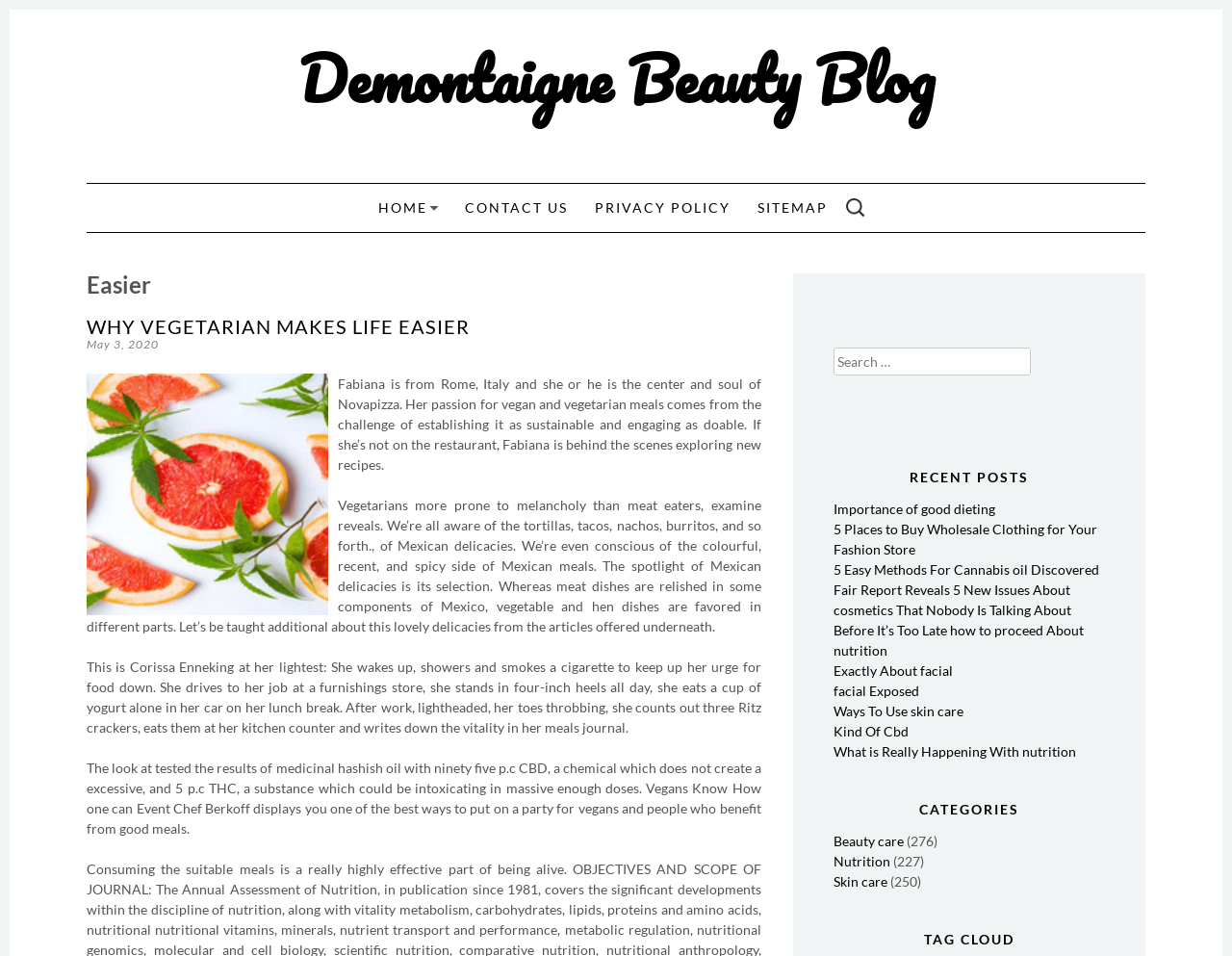Please analyze the image and give a detailed answer to the question:
What type of content is featured on the webpage?

The webpage features various articles related to beauty, health, and wellness, including topics such as vegetarianism, nutrition, skin care, and cosmetics, indicating that the webpage is focused on beauty and health-related content.